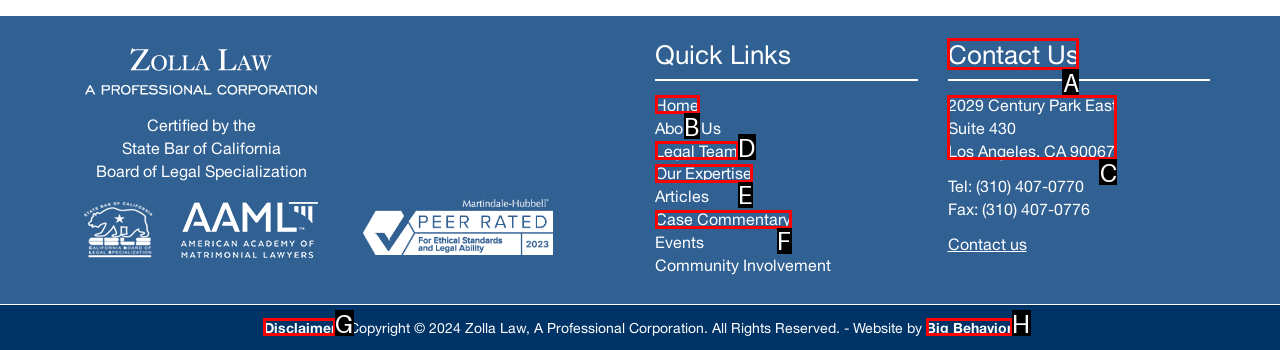To execute the task: Read the disclaimer, which one of the highlighted HTML elements should be clicked? Answer with the option's letter from the choices provided.

G